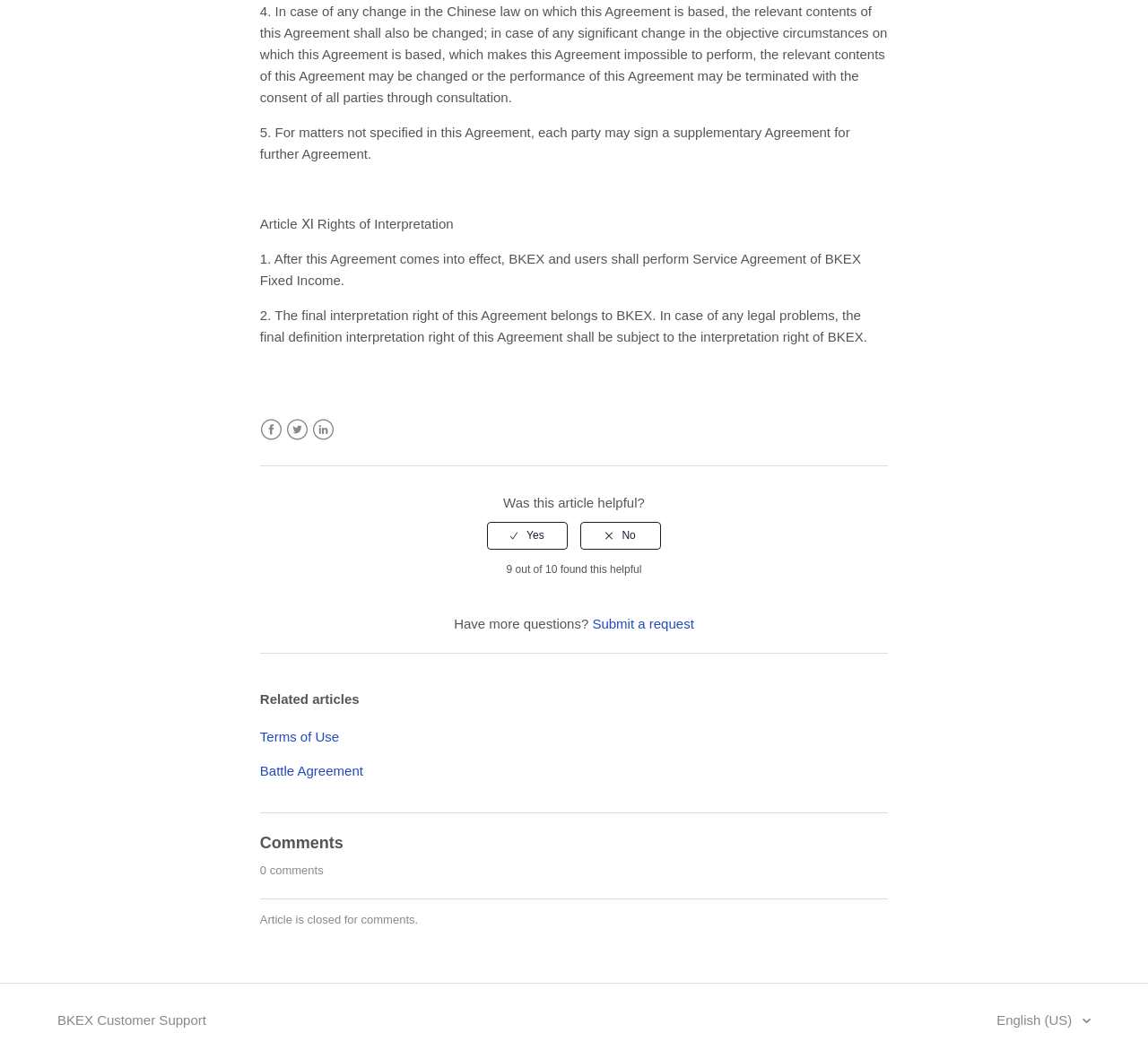What is the purpose of the radiogroup?
Please give a detailed and elaborate answer to the question based on the image.

The radiogroup is located below the question 'Was this article helpful?' and provides two options, '✓Yes' and '✕No', indicating that its purpose is to allow users to rate the helpfulness of the article.